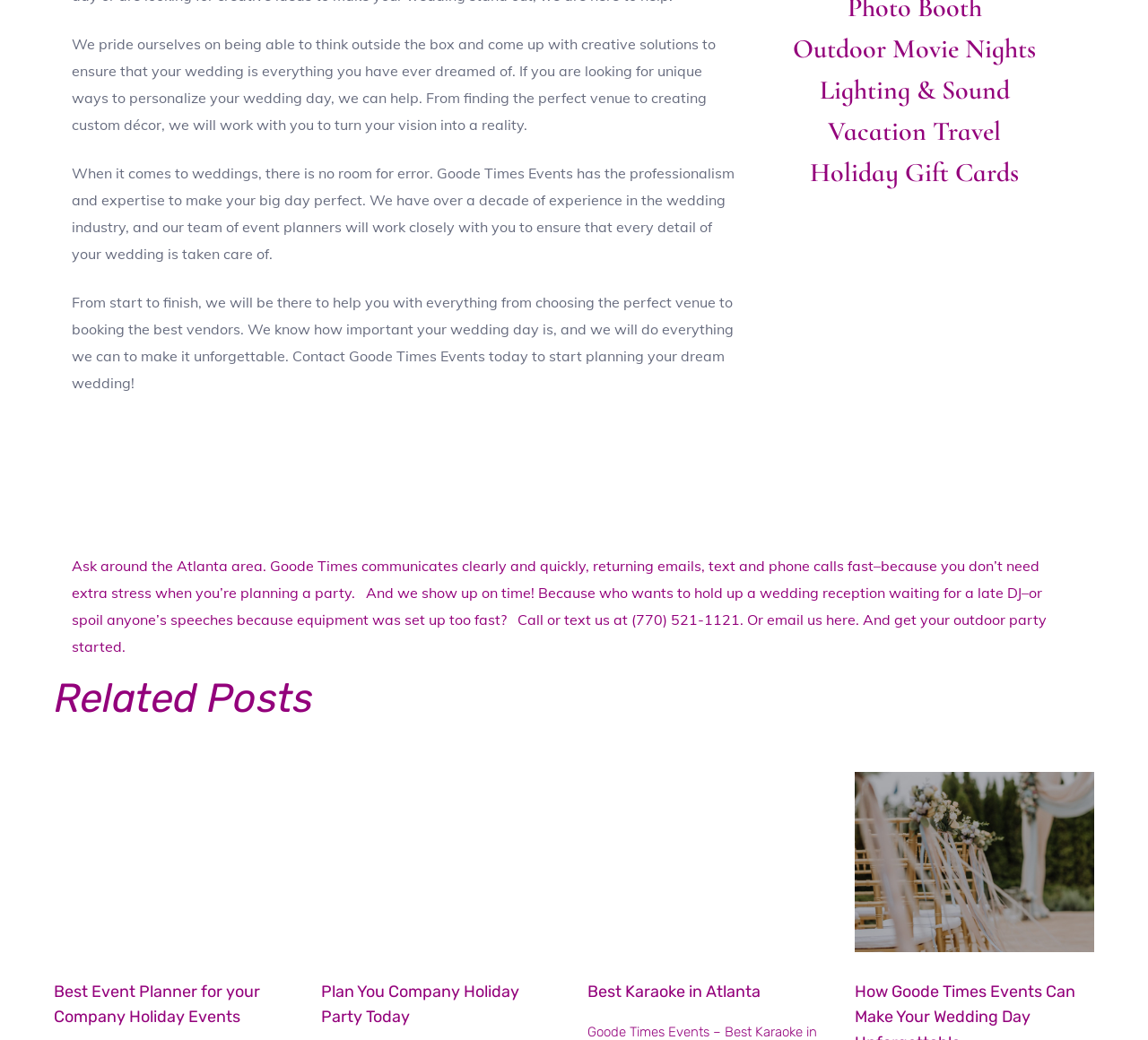What does Goode Times Events specialize in?
Answer the question in a detailed and comprehensive manner.

Based on the text on the webpage, it is clear that Goode Times Events is a company that specializes in wedding planning. The text mentions 'your wedding day', 'perfect venue', 'custom décor', and 'event planners', which all suggest that the company is involved in planning and organizing weddings.